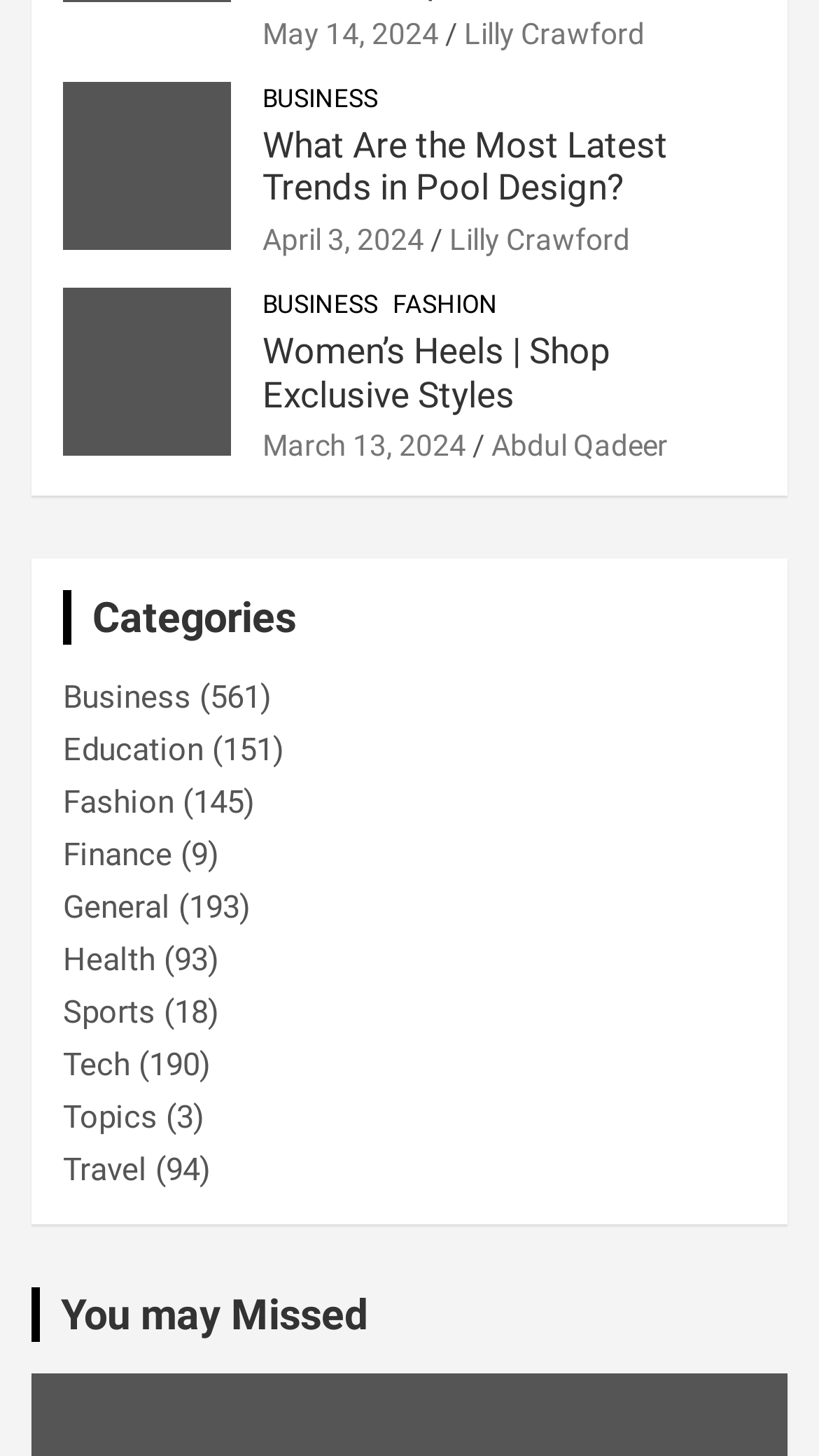Use a single word or phrase to answer the question: 
What is the date of the latest article?

May 14, 2024